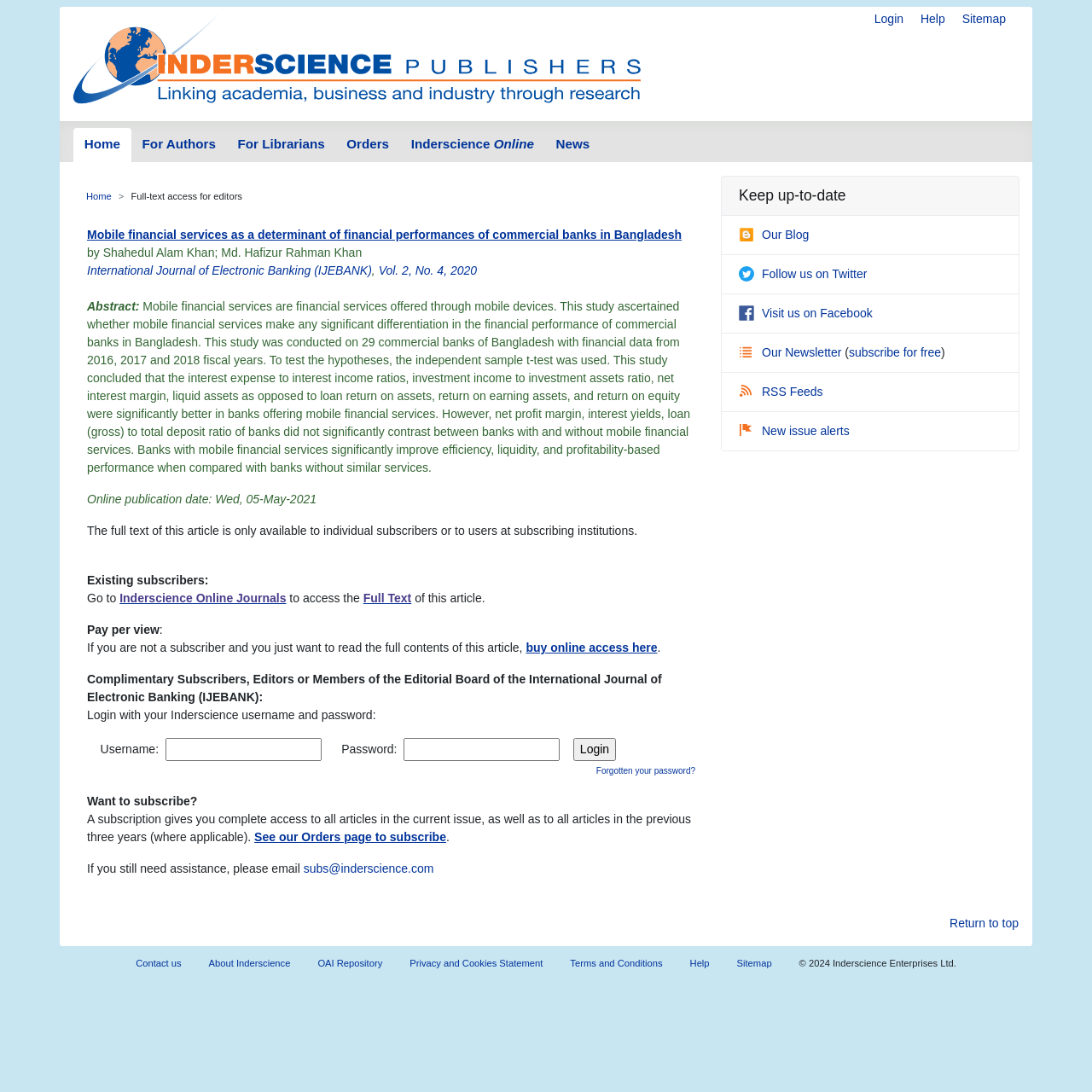What is the year of copyright mentioned at the bottom of the webpage?
Please interpret the details in the image and answer the question thoroughly.

The answer can be found at the bottom of the webpage where the copyright information is provided. The year of copyright is mentioned as '2024'.